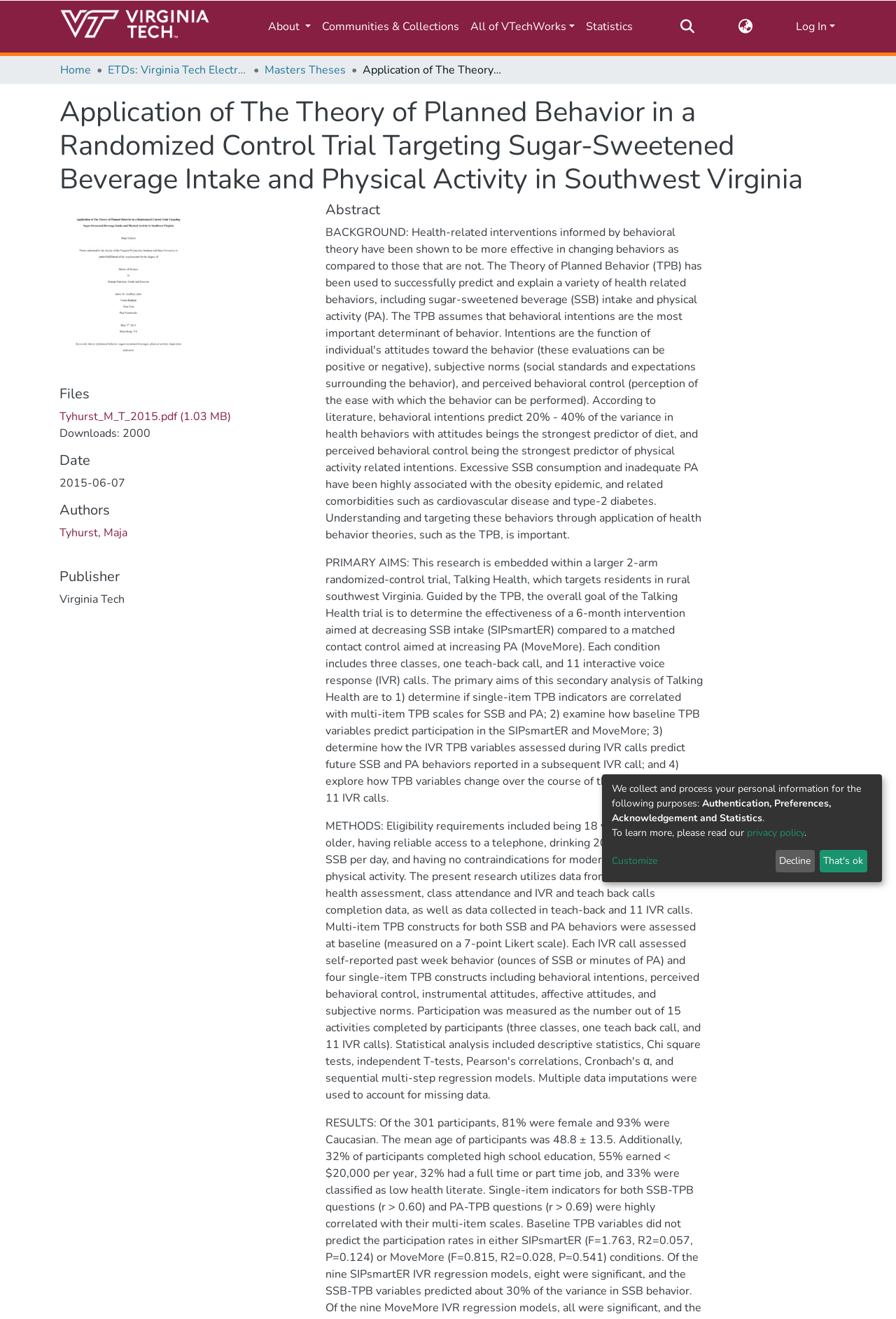Identify the bounding box coordinates of the region that needs to be clicked to carry out this instruction: "Click the repository logo". Provide these coordinates as four float numbers ranging from 0 to 1, i.e., [left, top, right, bottom].

[0.066, 0.004, 0.235, 0.036]